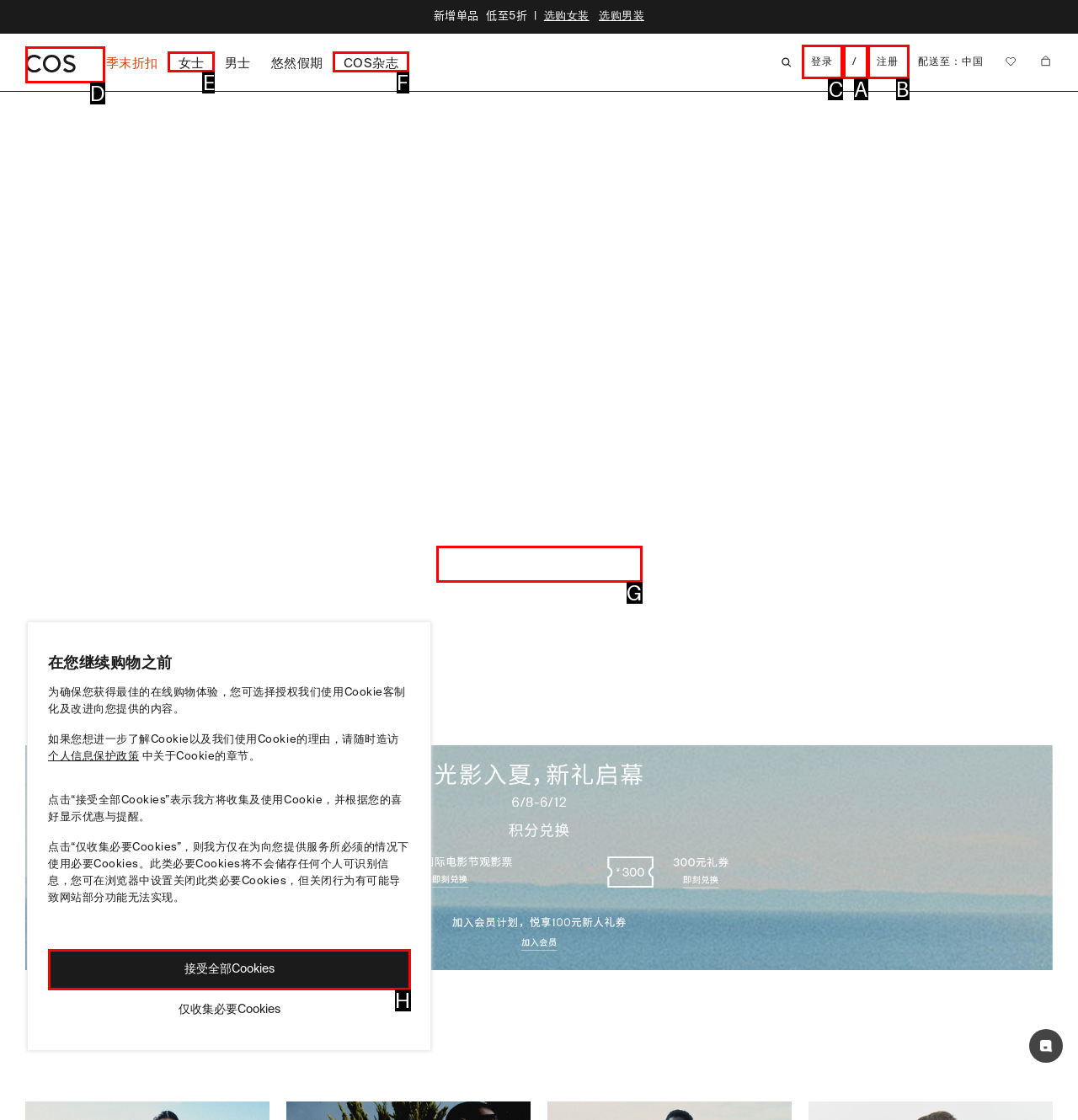Determine the letter of the UI element that will complete the task: Login to your account
Reply with the corresponding letter.

C